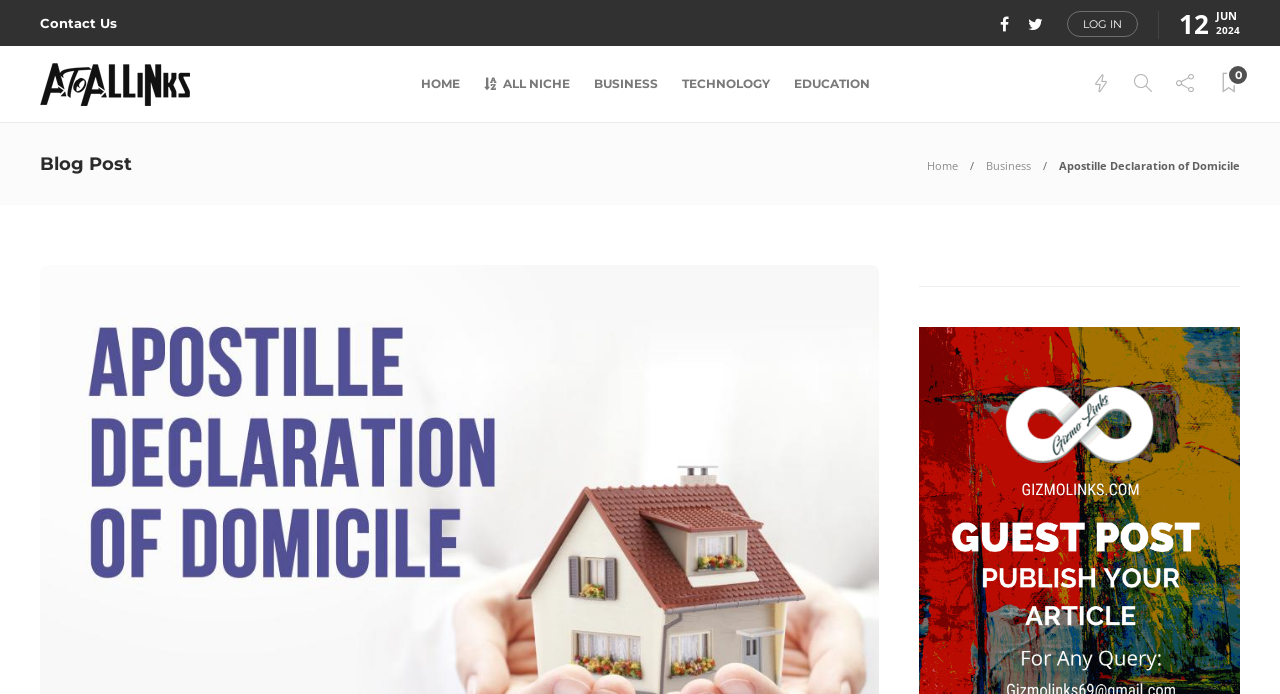Please pinpoint the bounding box coordinates for the region I should click to adhere to this instruction: "Read the blog post".

[0.031, 0.22, 0.244, 0.252]